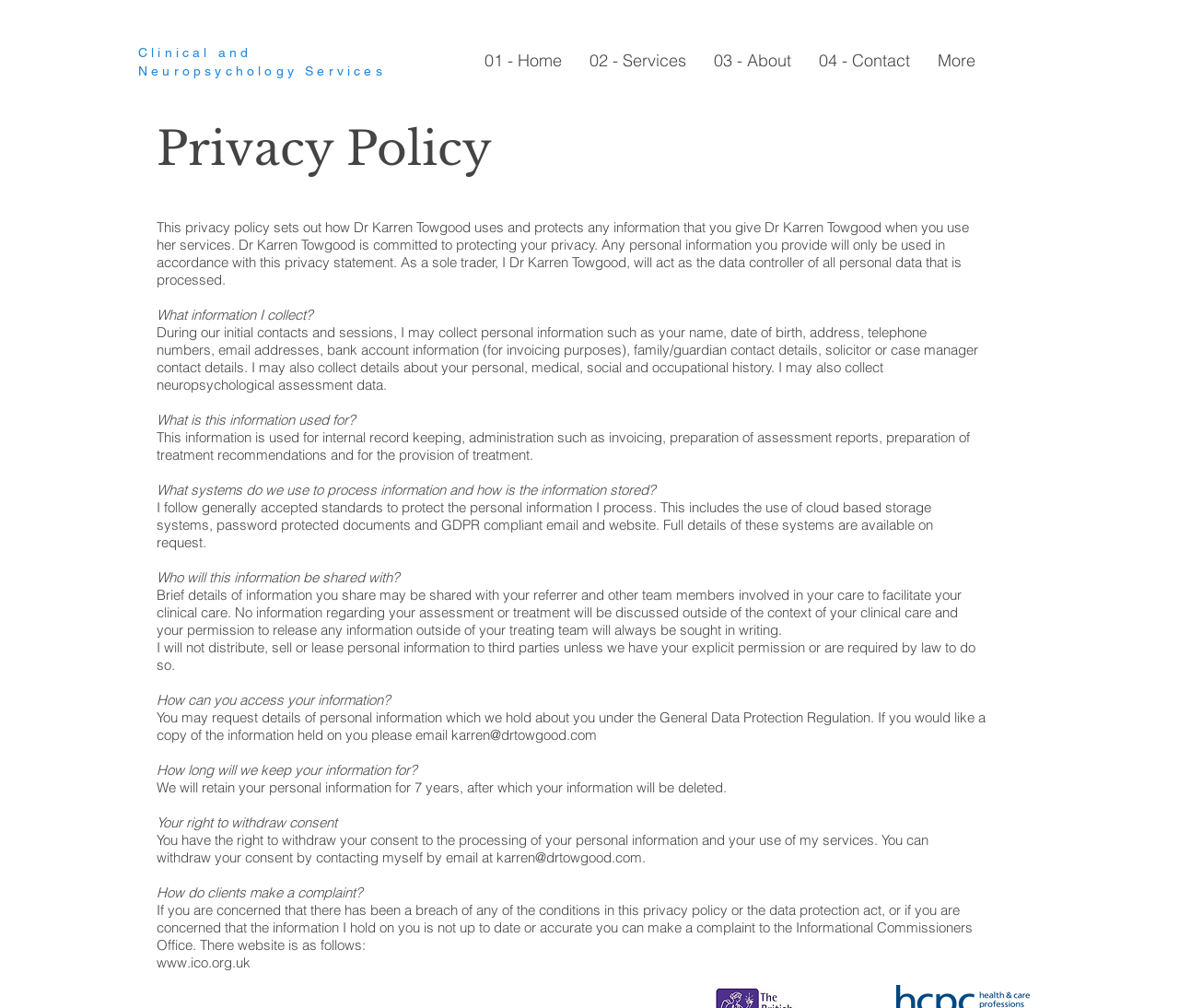Pinpoint the bounding box coordinates of the area that must be clicked to complete this instruction: "Contact Dr Karren Towgood".

[0.383, 0.72, 0.506, 0.738]